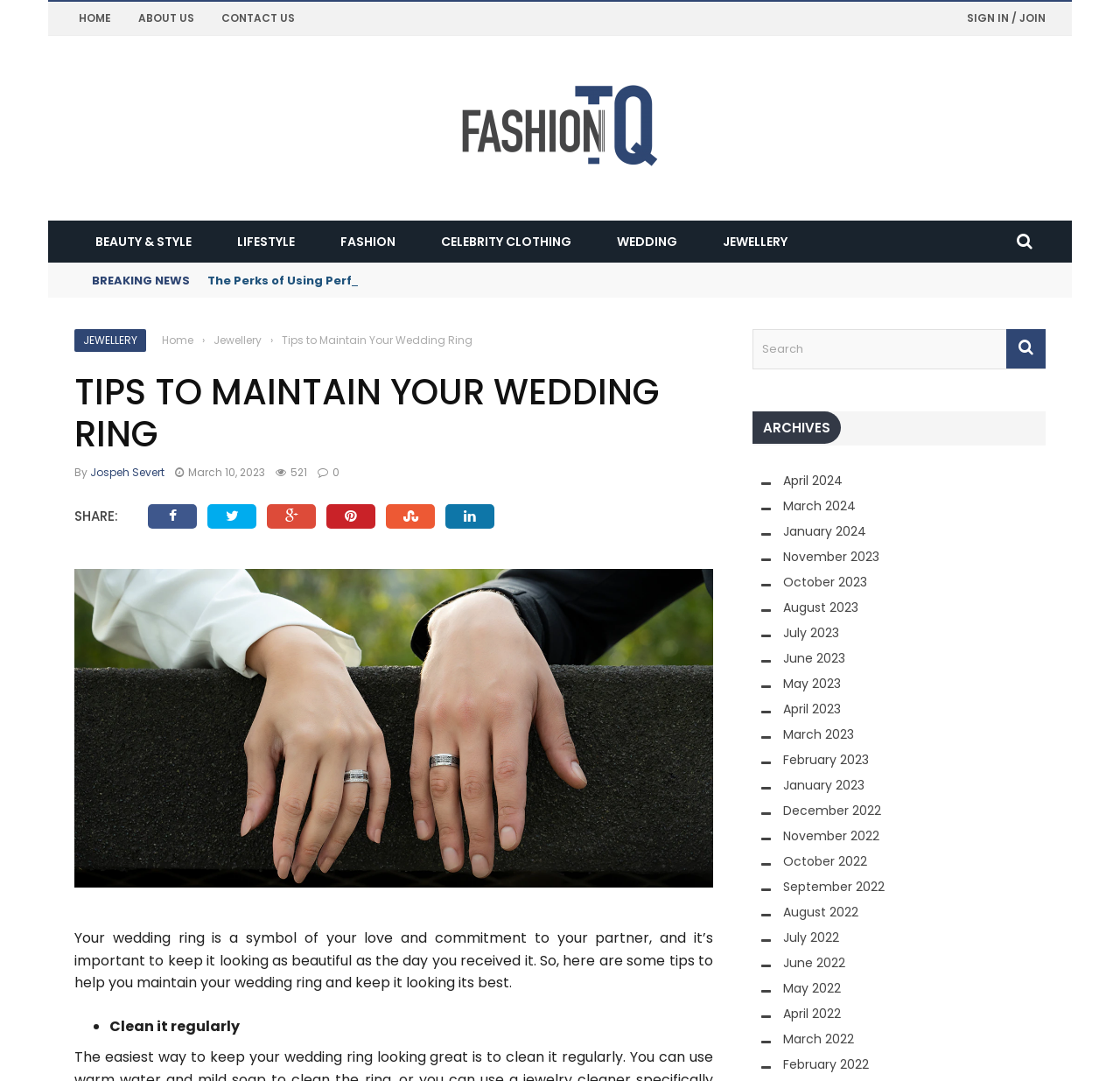Determine the bounding box coordinates for the UI element with the following description: "Jewellery". The coordinates should be four float numbers between 0 and 1, represented as [left, top, right, bottom].

[0.627, 0.215, 0.722, 0.232]